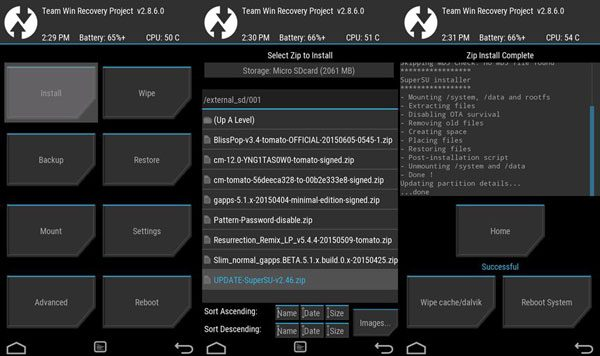Provide a comprehensive description of the image.

The image displays the Team Win Recovery Project (TWRP) interface, which is commonly used for installing custom ROMs and managing Android device recoveries. The screen is divided into several sections, showing options like "Install," "Wipe," "Backup," and "Reboot." The main action area indicates the selection for installing a ZIP file from a microSD card, with a specific file highlighted: "UPDATE-SuperSU-v2.76-2.zip," suggesting that the user is in the process of installing SuperSU, a popular tool for gaining root access on Android devices. The interface also displays battery status and CPU usage, as well as installation progress updates, indicating a successful installation. Overall, this image is a crucial step for users looking to root their Android devices or modify their system's functionality.